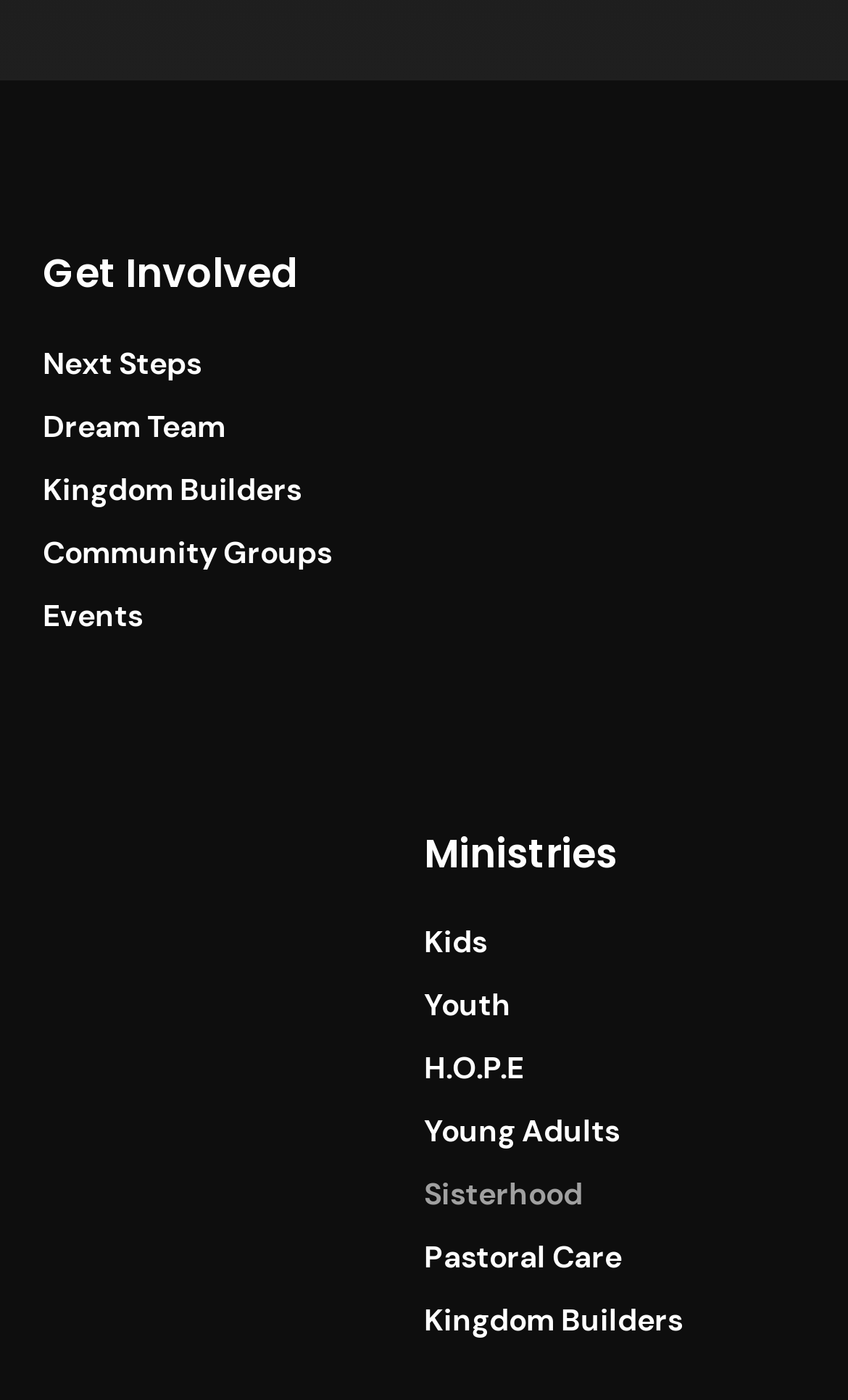What is H.O.P.E?
Based on the image content, provide your answer in one word or a short phrase.

Unknown